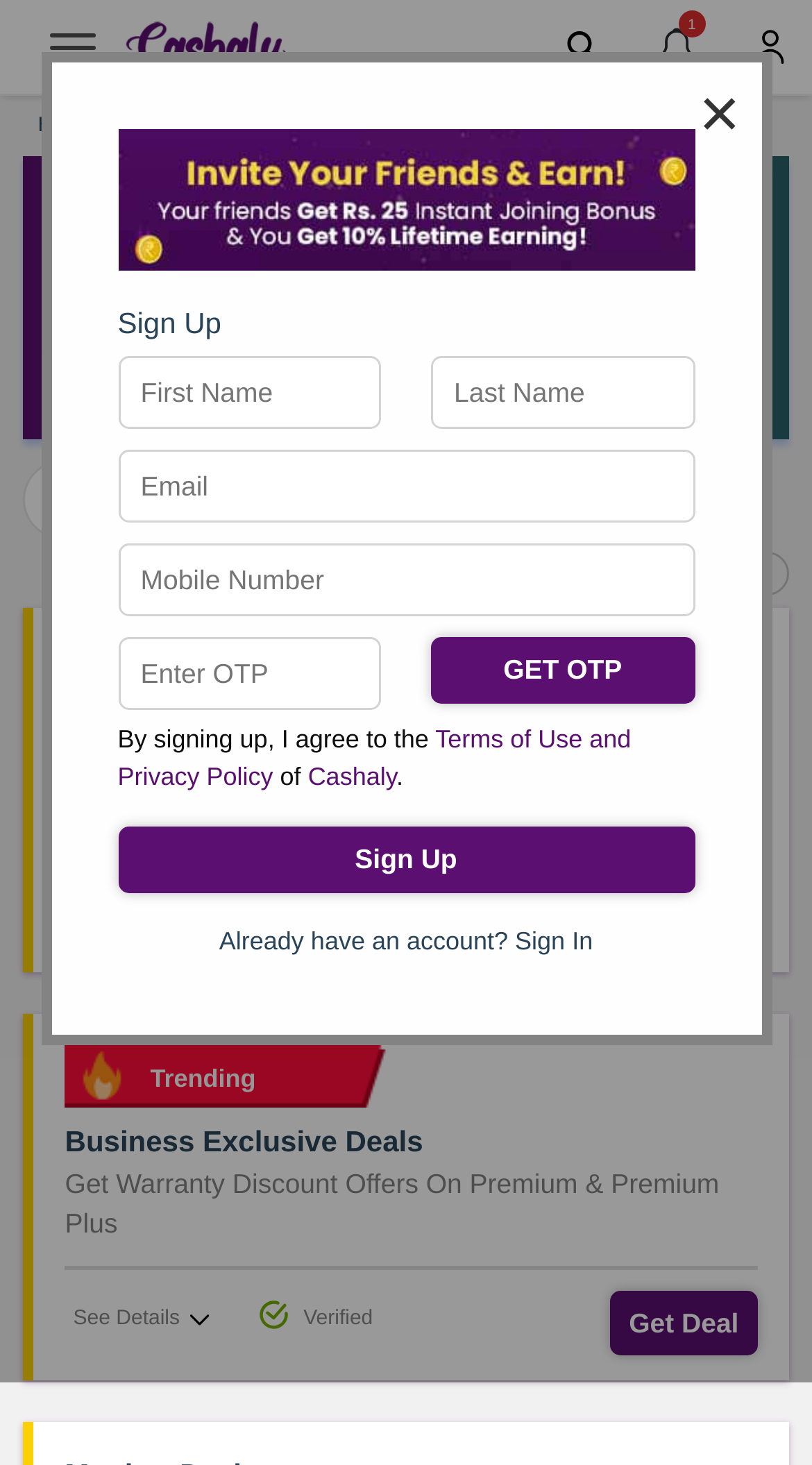What is the logo of the website?
We need a detailed and meticulous answer to the question.

The logo of the website is Cashaly Logo, which is an image element located at the top left corner of the webpage, with a bounding box of [0.128, 0.039, 0.353, 0.06].